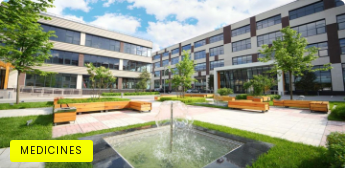Explain the contents of the image with as much detail as possible.

The image showcases a vibrant outdoor space featuring a modern courtyard surrounded by contemporary buildings. Lush greenery surrounds a central water fountain, which adds a soothing ambiance to the area. Wooden benches are positioned thoughtfully around the courtyard, inviting visitors to relax and enjoy the serene environment. The bright blue sky and well-maintained greenery highlight the beauty of this space, making it an ideal spot for gatherings or quiet reflection. In the foreground, a prominent yellow label reads "MEDICINES," suggesting a thematic connection to health or wellness within the context of the image.